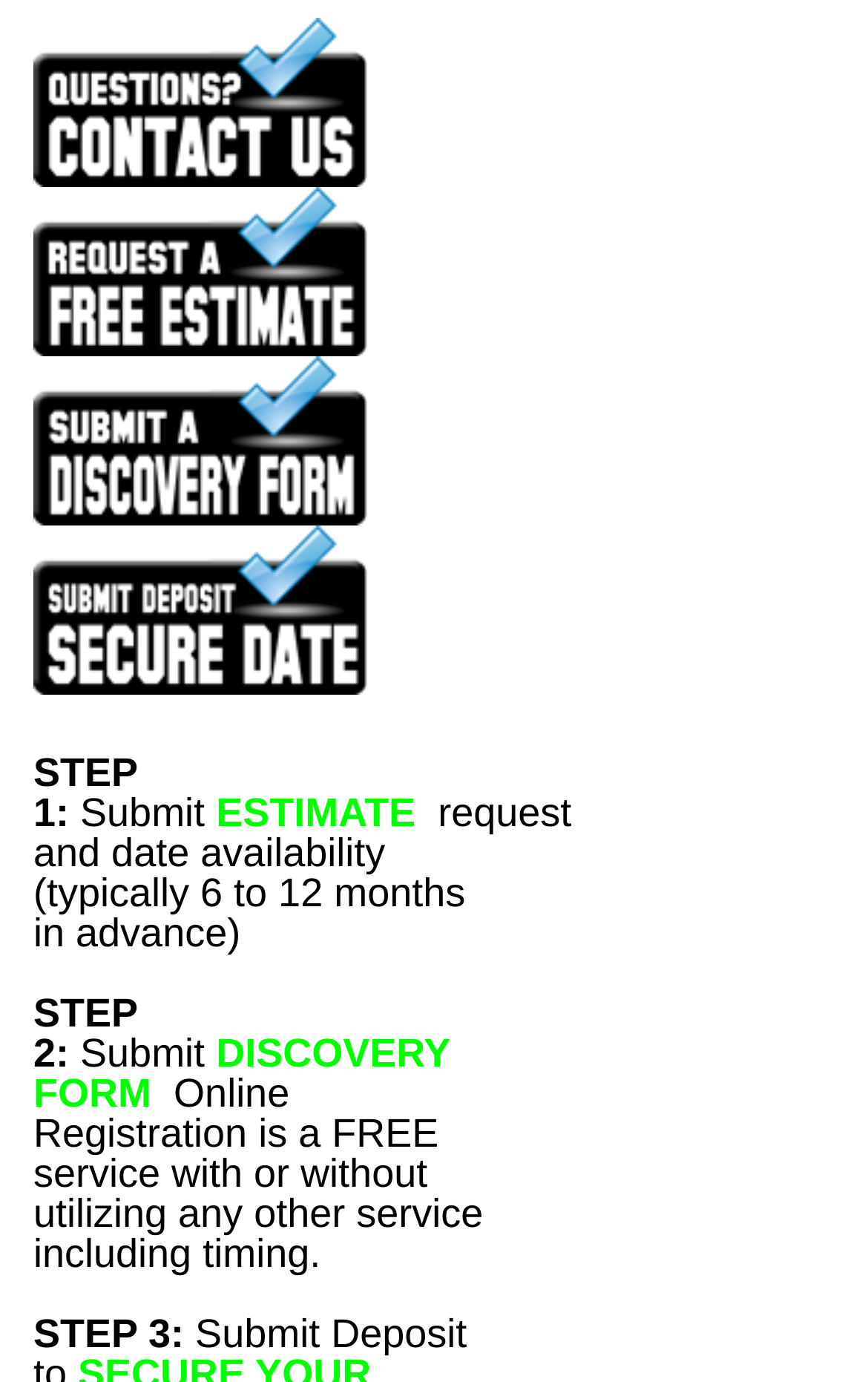Determine the bounding box coordinates of the clickable region to follow the instruction: "Enter your name".

None